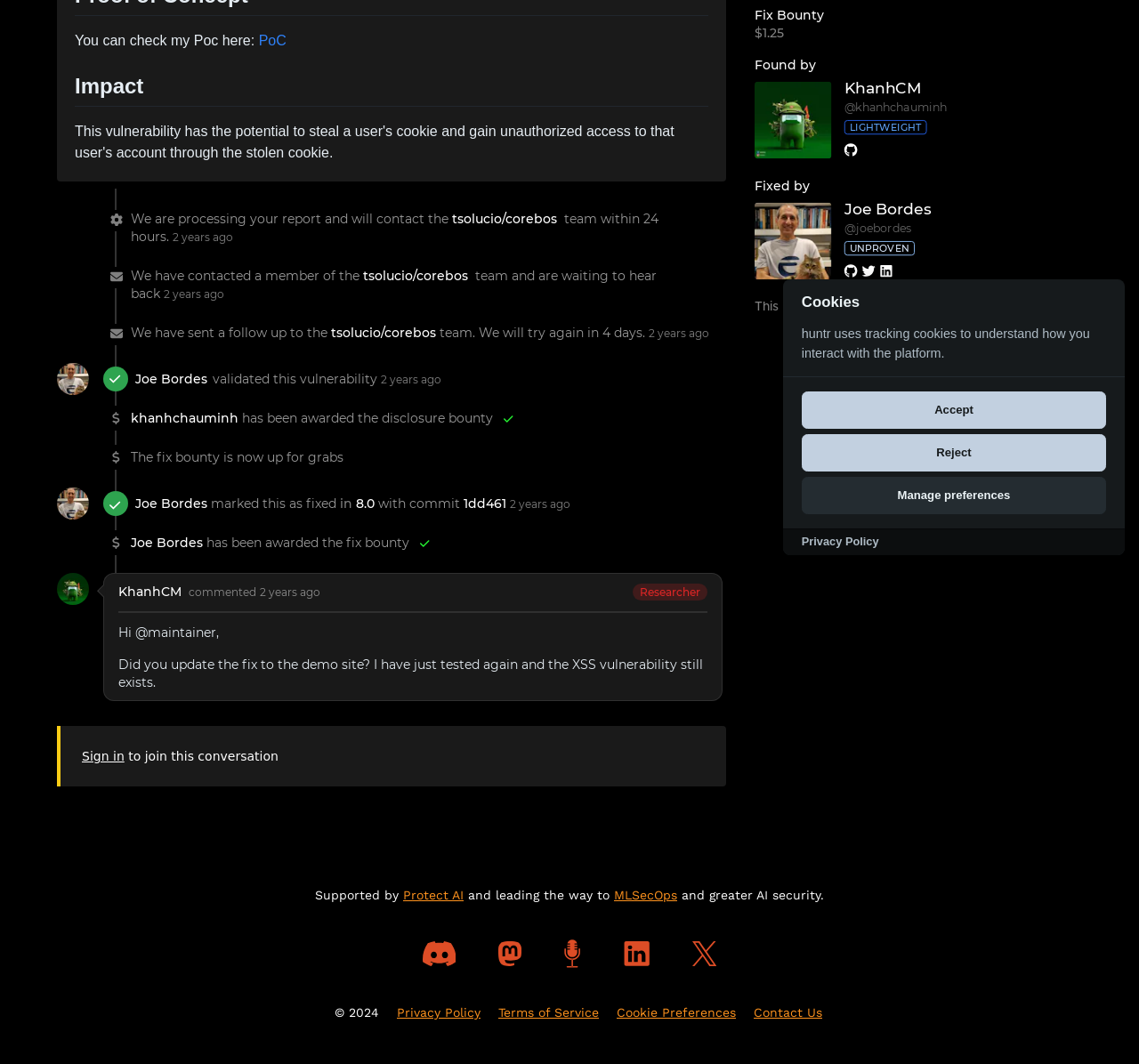Extract the bounding box of the UI element described as: "tsolucio/corebos".

[0.291, 0.305, 0.383, 0.32]